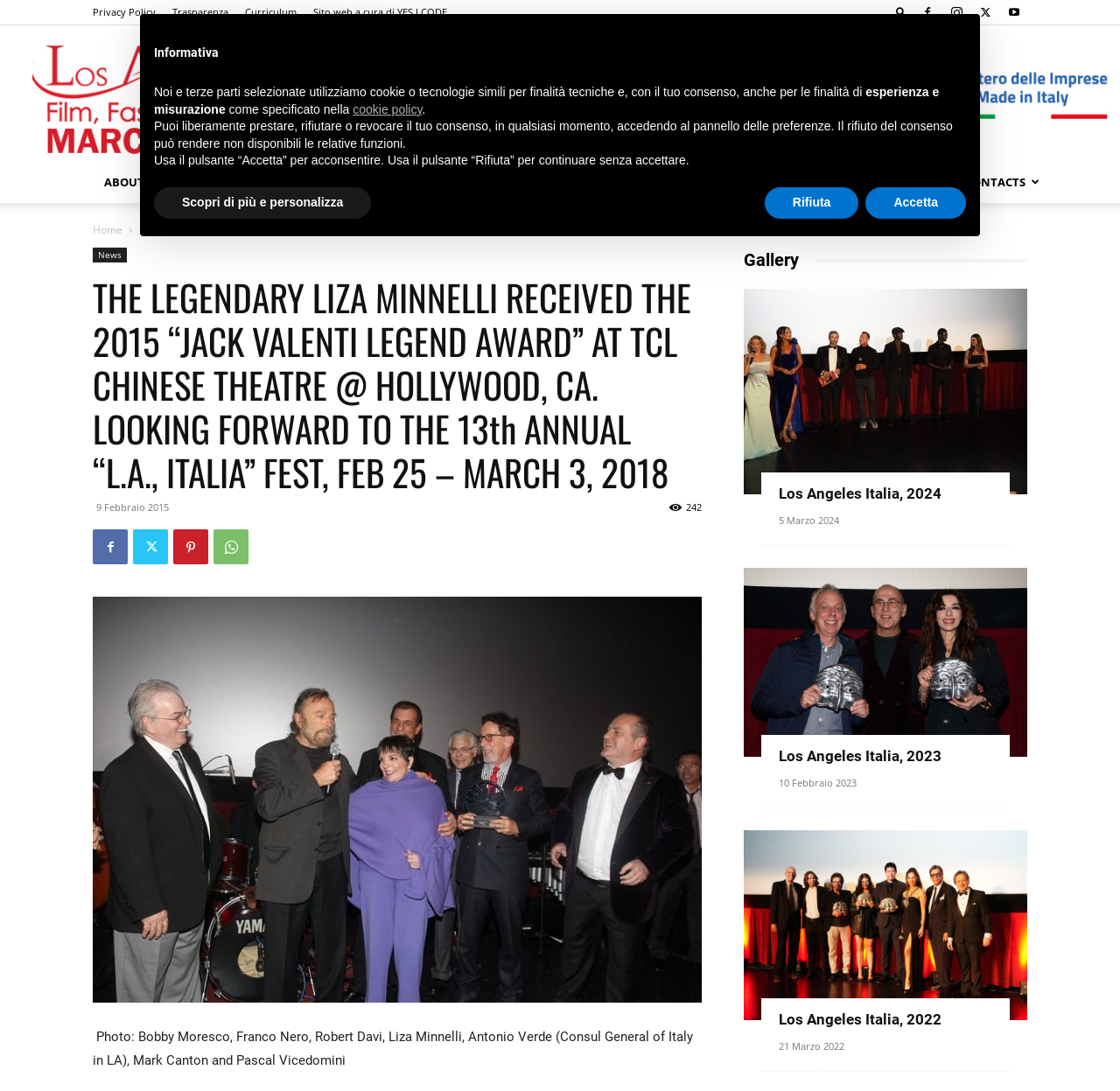Determine the bounding box coordinates for the HTML element described here: "cookie policy".

[0.315, 0.093, 0.377, 0.106]